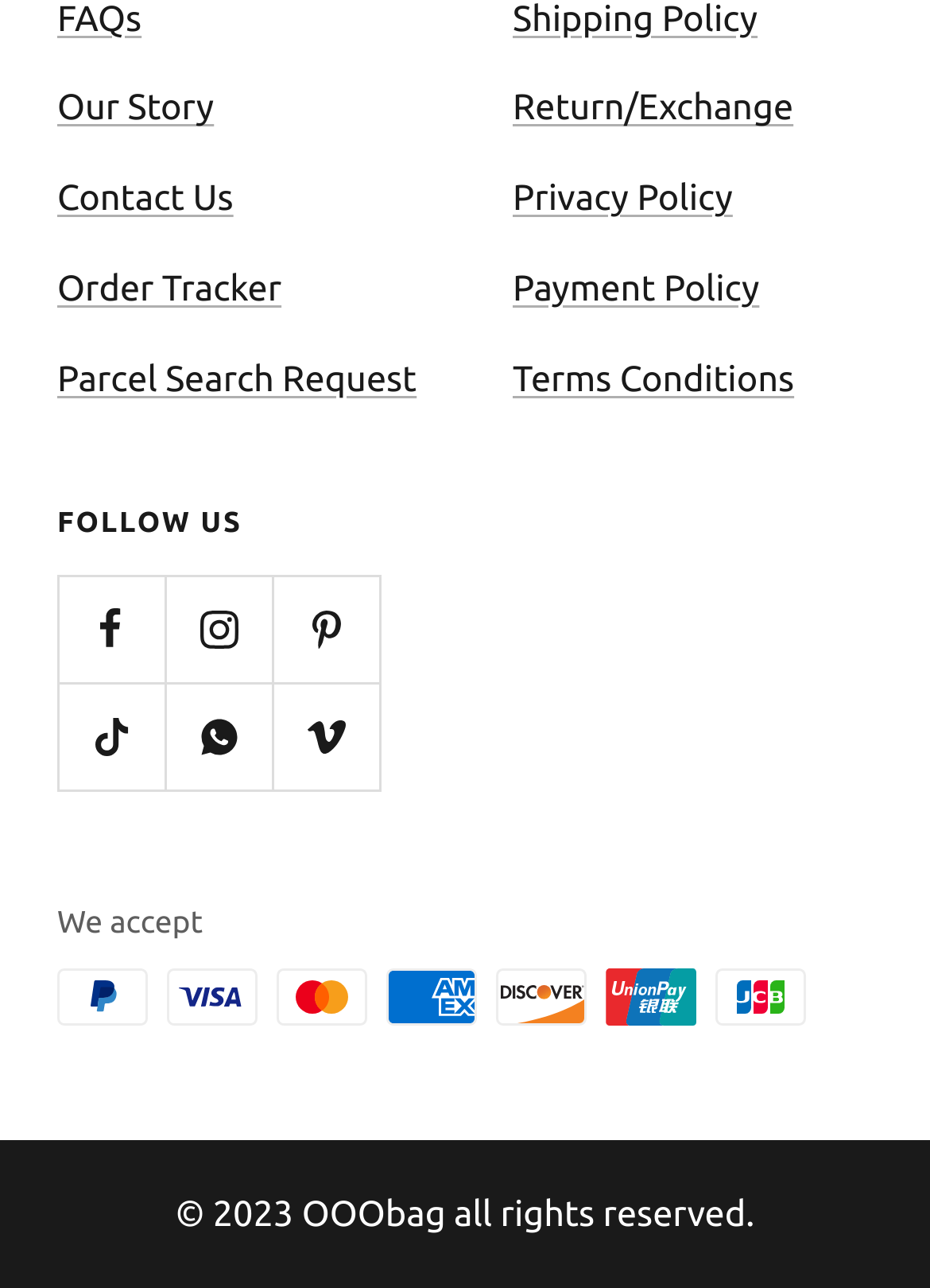Identify the bounding box coordinates of the section to be clicked to complete the task described by the following instruction: "View our story". The coordinates should be four float numbers between 0 and 1, formatted as [left, top, right, bottom].

[0.062, 0.06, 0.23, 0.108]